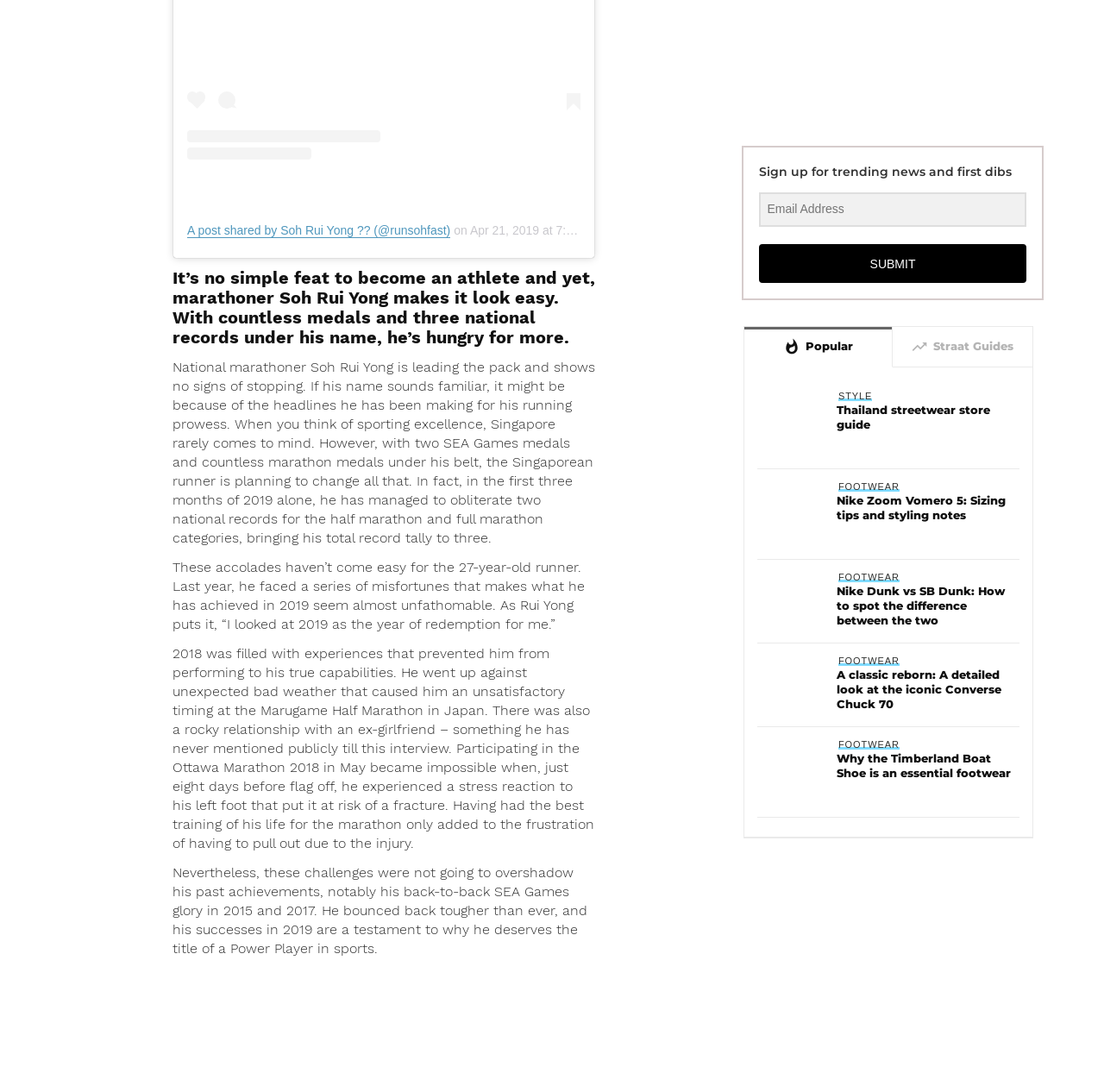What is the name of the event where Soh Rui Yong experienced a stress reaction to his left foot?
We need a detailed and meticulous answer to the question.

According to the article, Soh Rui Yong experienced a stress reaction to his left foot that prevented him from participating in the Ottawa Marathon 2018. This information can be found in the static text element with bounding box coordinates [0.156, 0.591, 0.538, 0.779].